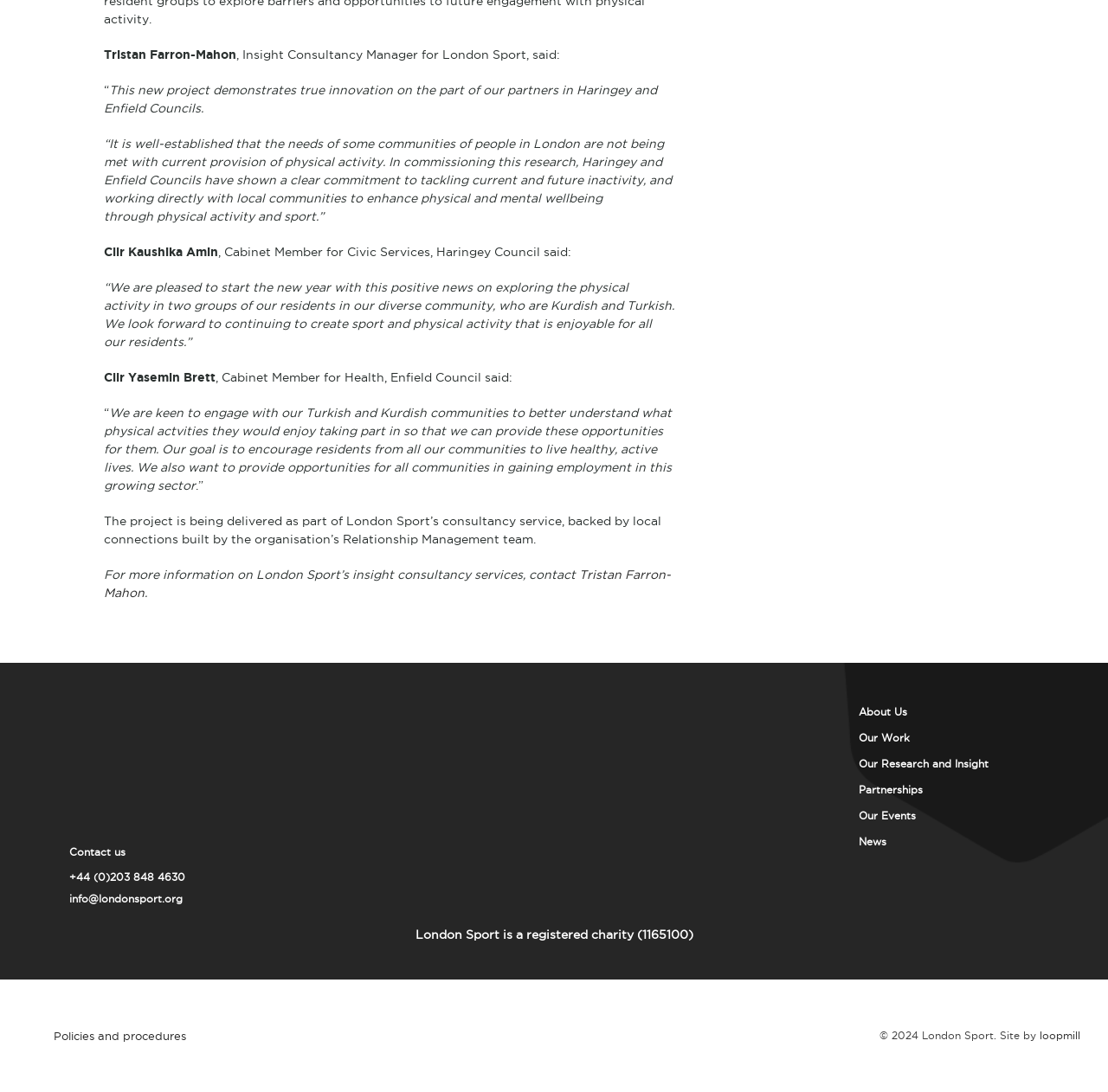What is the name of the organization that built local connections?
Give a single word or phrase answer based on the content of the image.

London Sport